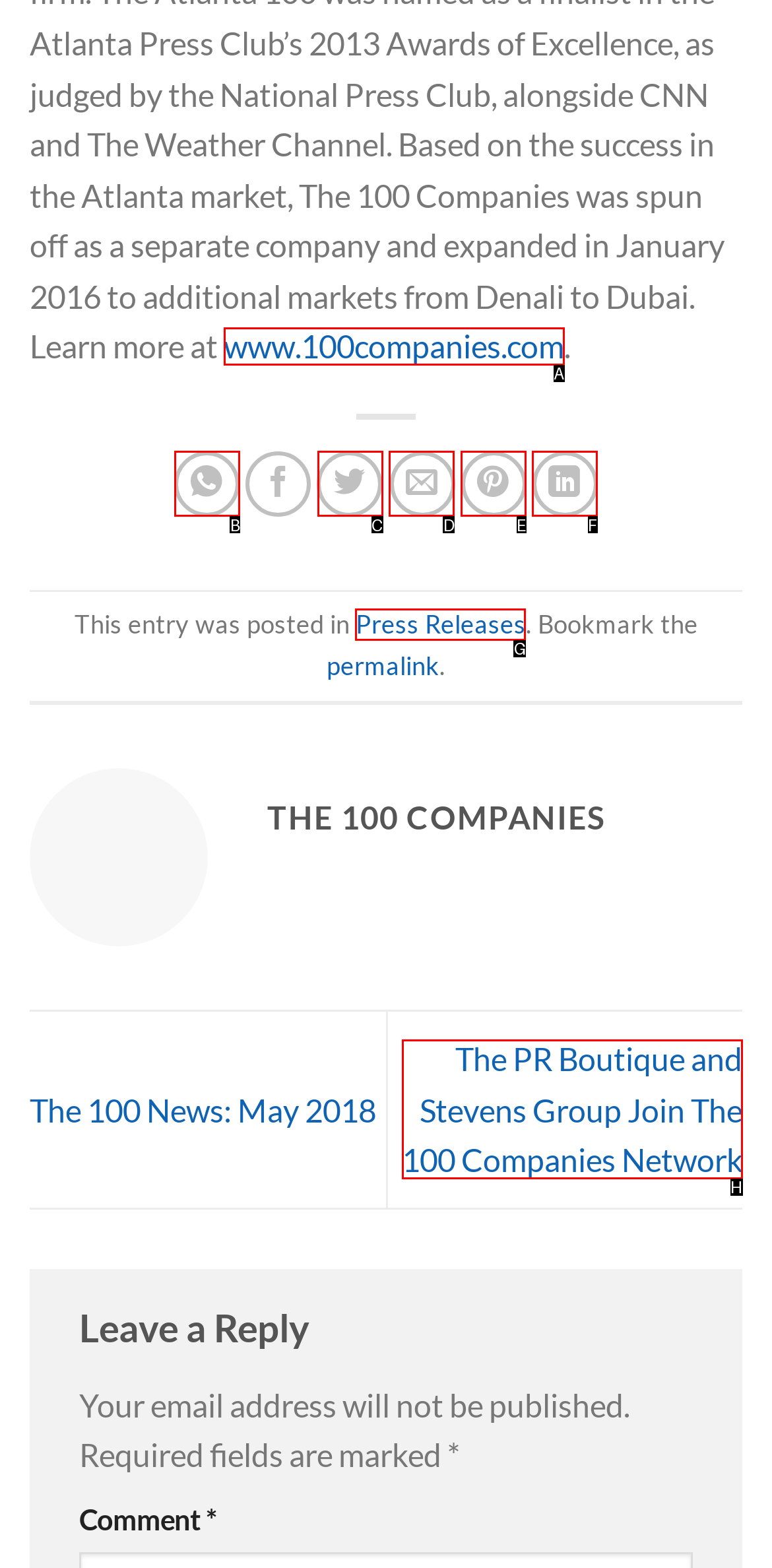Choose the HTML element that matches the description: www.100companies.com
Reply with the letter of the correct option from the given choices.

A